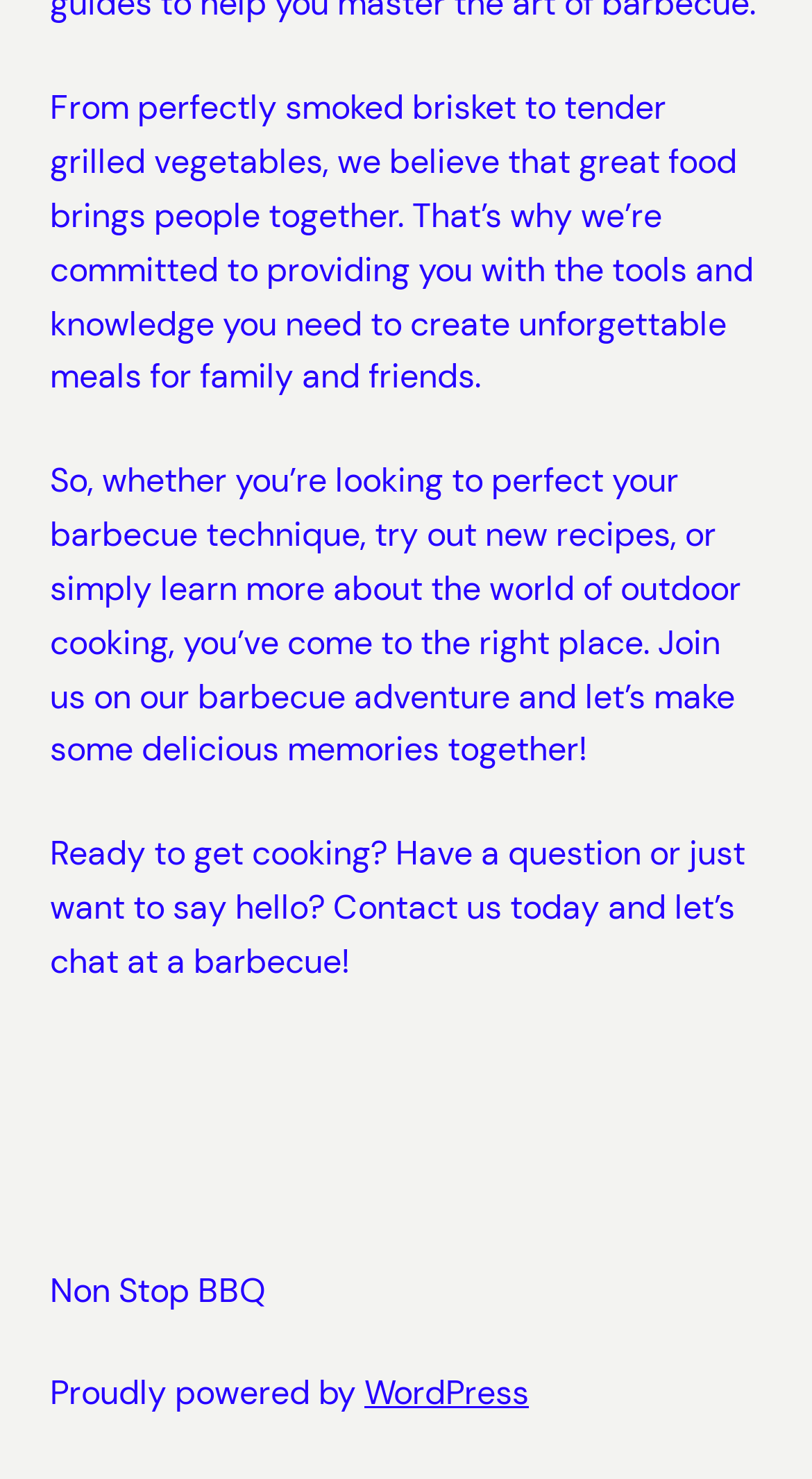What platform is this website built on?
Please answer using one word or phrase, based on the screenshot.

WordPress